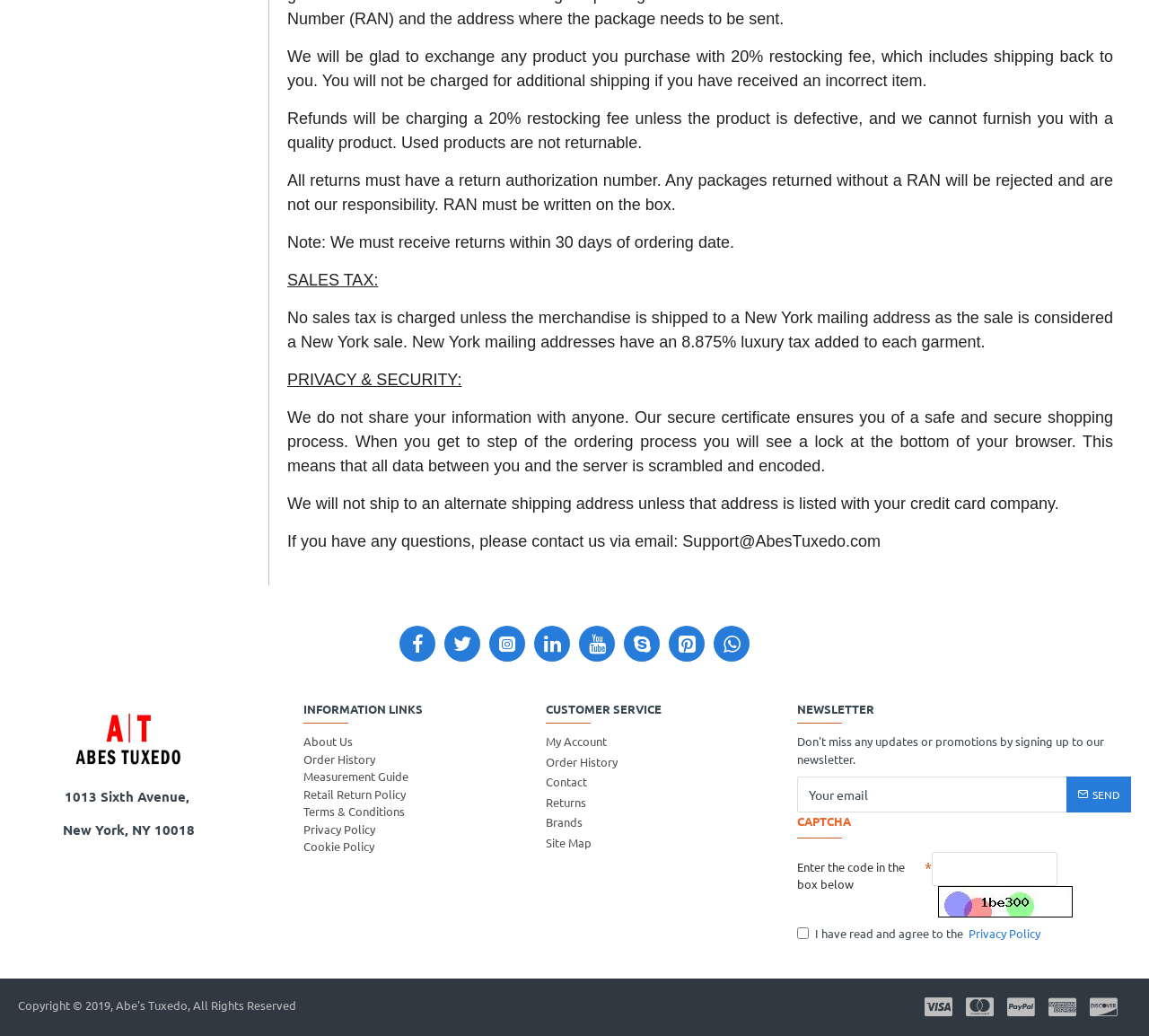Please locate the bounding box coordinates for the element that should be clicked to achieve the following instruction: "Click the About Us link". Ensure the coordinates are given as four float numbers between 0 and 1, i.e., [left, top, right, bottom].

[0.264, 0.707, 0.307, 0.724]